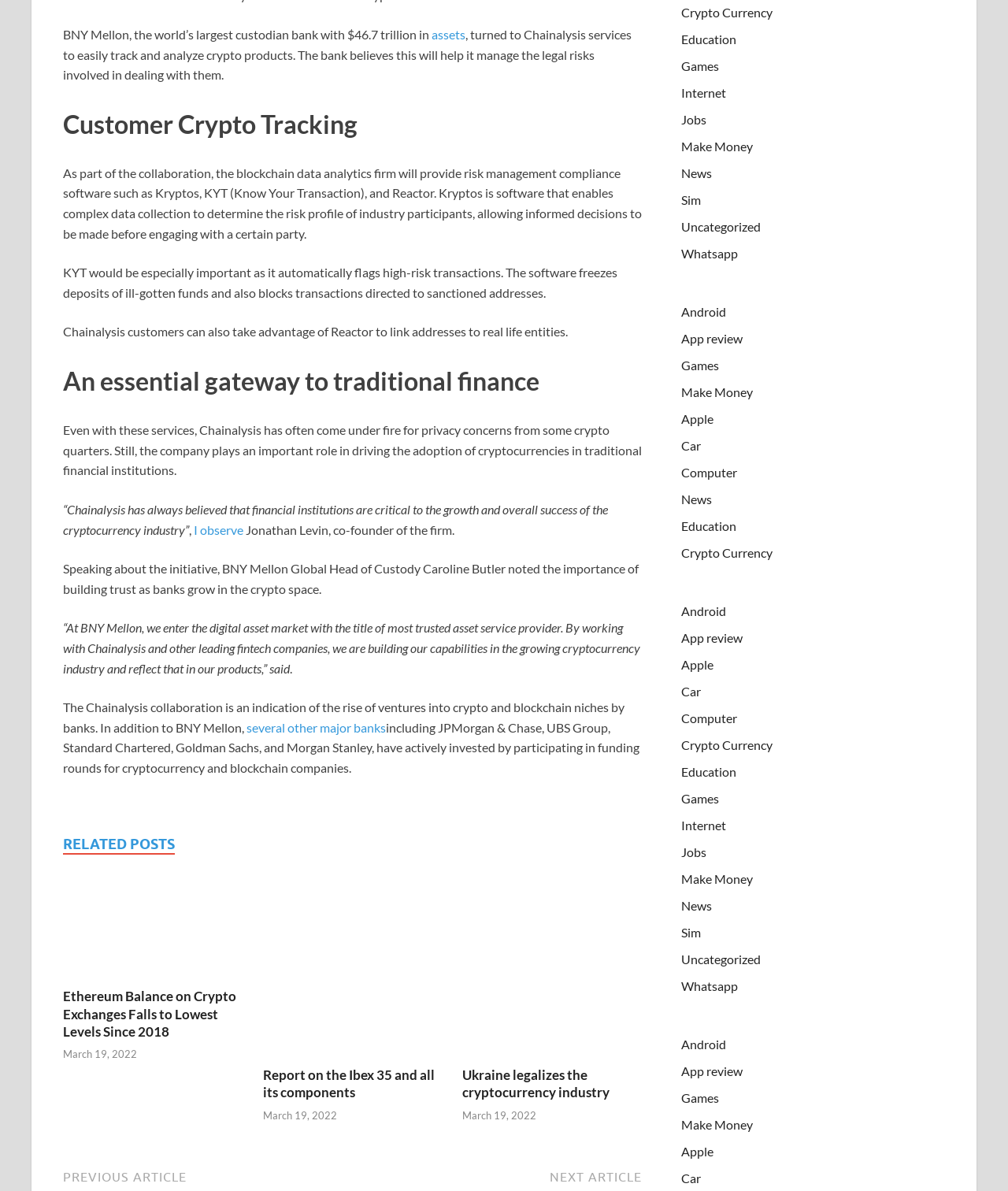Please determine the bounding box coordinates for the UI element described here. Use the format (top-left x, top-left y, bottom-right x, bottom-right y) with values bounded between 0 and 1: several other major banks

[0.245, 0.604, 0.383, 0.617]